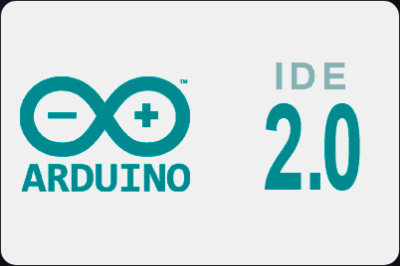Generate a detailed caption for the image.

The image prominently features the logo and branding for the Arduino IDE 2.0, showcasing a bold, minimalist design. The logo on the left includes the iconic infinity symbol intertwined with plus and minus signs, representing Arduino's ethos of limitless possibilities in technology and innovation. Adjacent to the logo, the text "ARDUINO" is displayed in a clean, modern font, emphasizing the brand's identity. The right side highlights "IDE 2.0" in a sleek, stylized format, indicating the latest version of the integrated development environment tailored for Arduino programming. This image symbolizes the enhanced capabilities and user-friendly features of the new Arduino IDE, making it attractive to both hobbyists and professionals in the fields of electronics and programming.